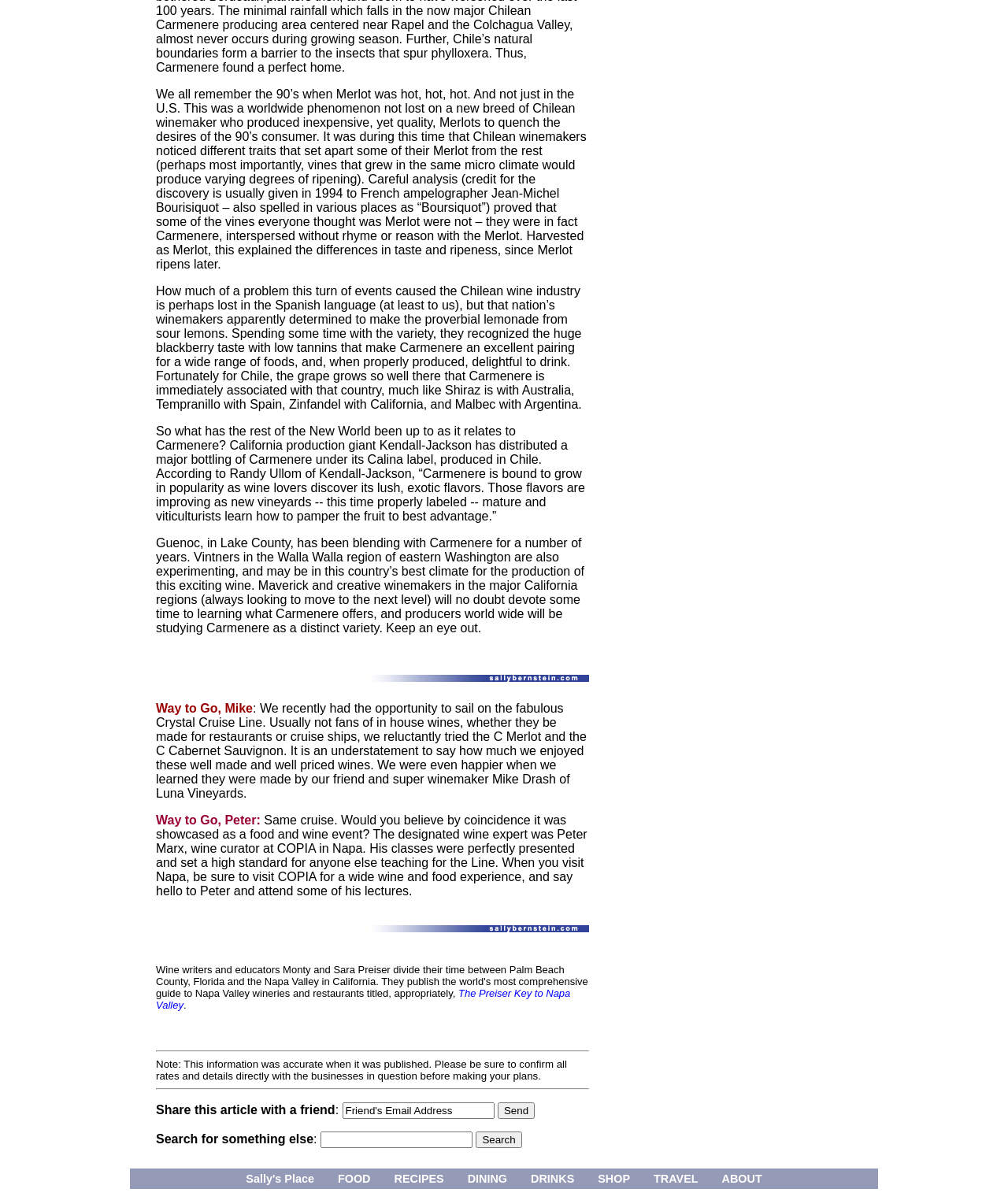Please give the bounding box coordinates of the area that should be clicked to fulfill the following instruction: "Search for something else". The coordinates should be in the format of four float numbers from 0 to 1, i.e., [left, top, right, bottom].

[0.472, 0.943, 0.518, 0.957]